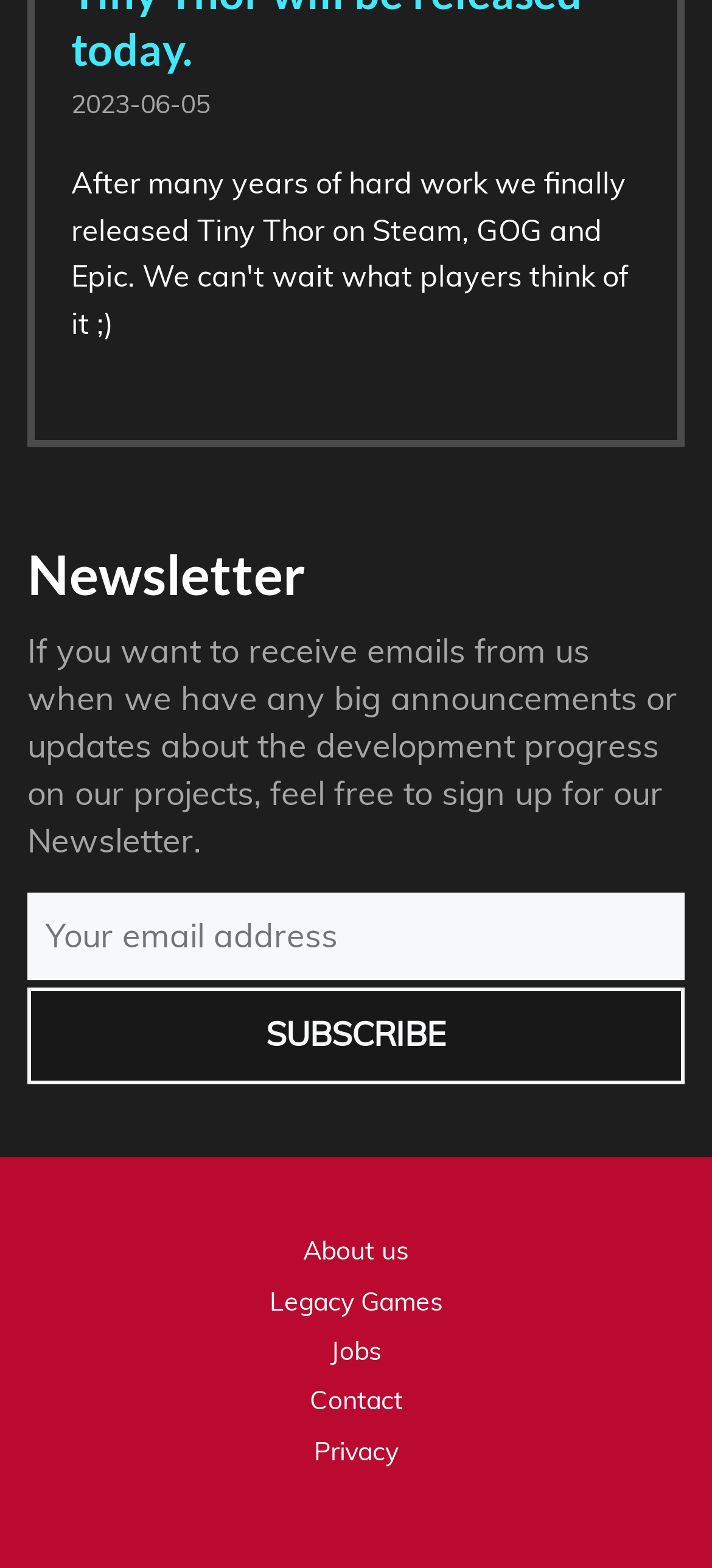Locate the UI element described by Legacy Games in the provided webpage screenshot. Return the bounding box coordinates in the format (top-left x, top-left y, bottom-right x, bottom-right y), ensuring all values are between 0 and 1.

[0.378, 0.819, 0.622, 0.84]